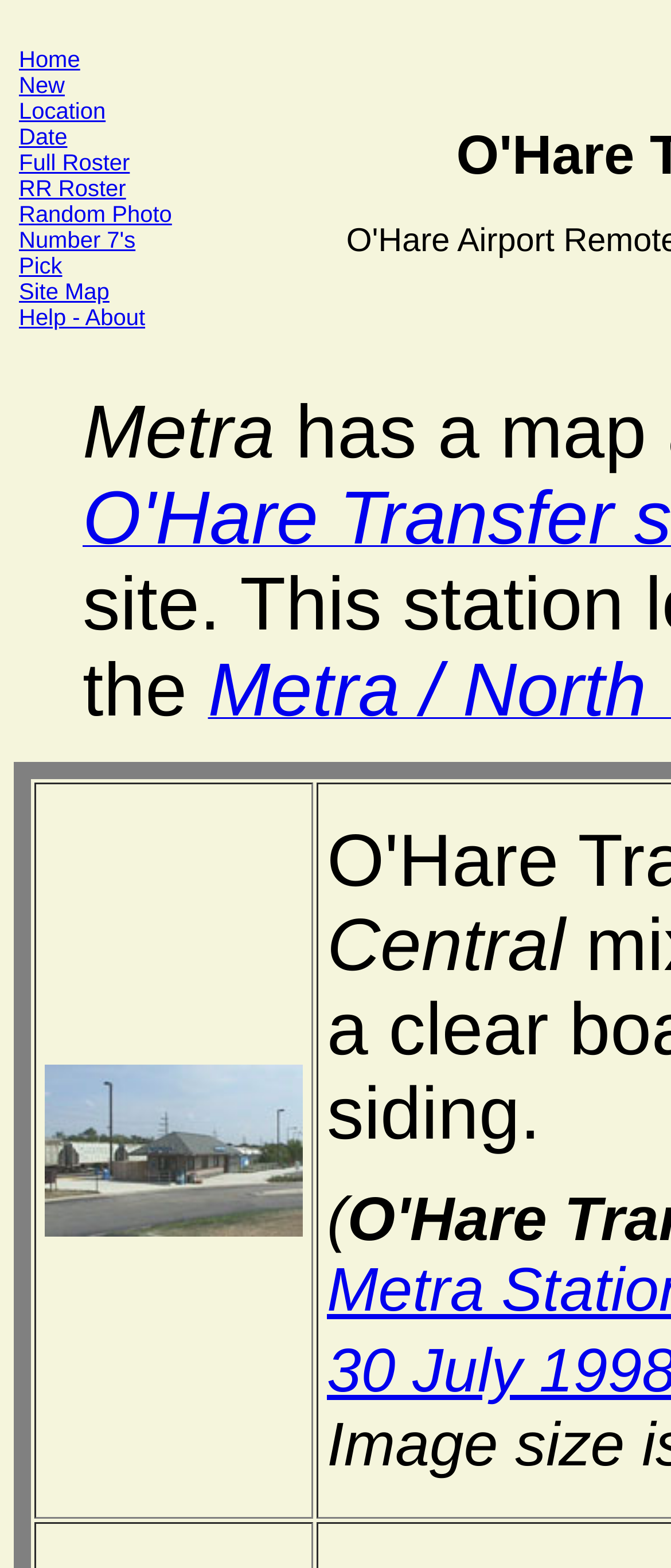Please respond to the question using a single word or phrase:
What is the text above the image?

Metra